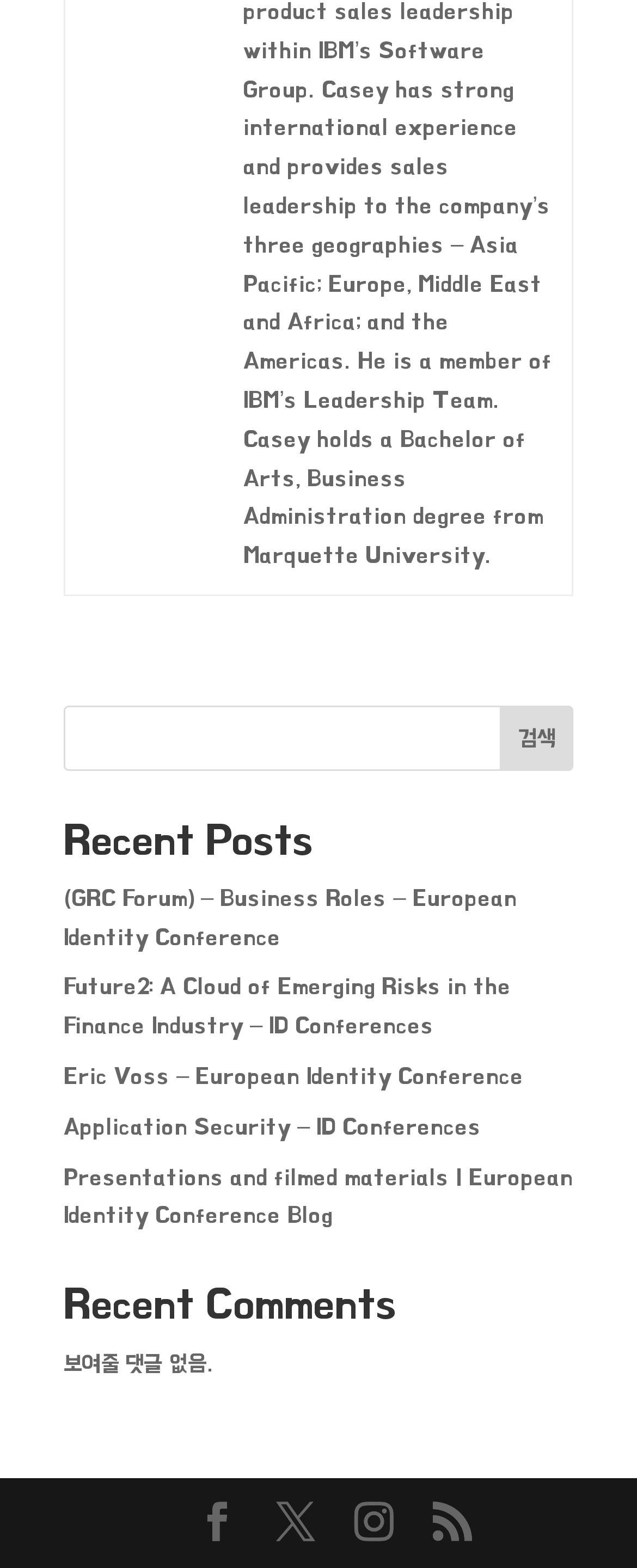Using the elements shown in the image, answer the question comprehensively: What is the message displayed when there are no comments?

The StaticText element with the text '보여줄 댓글 없음.' is displayed when there are no comments to show, which translates to 'There are no comments to show' in English.